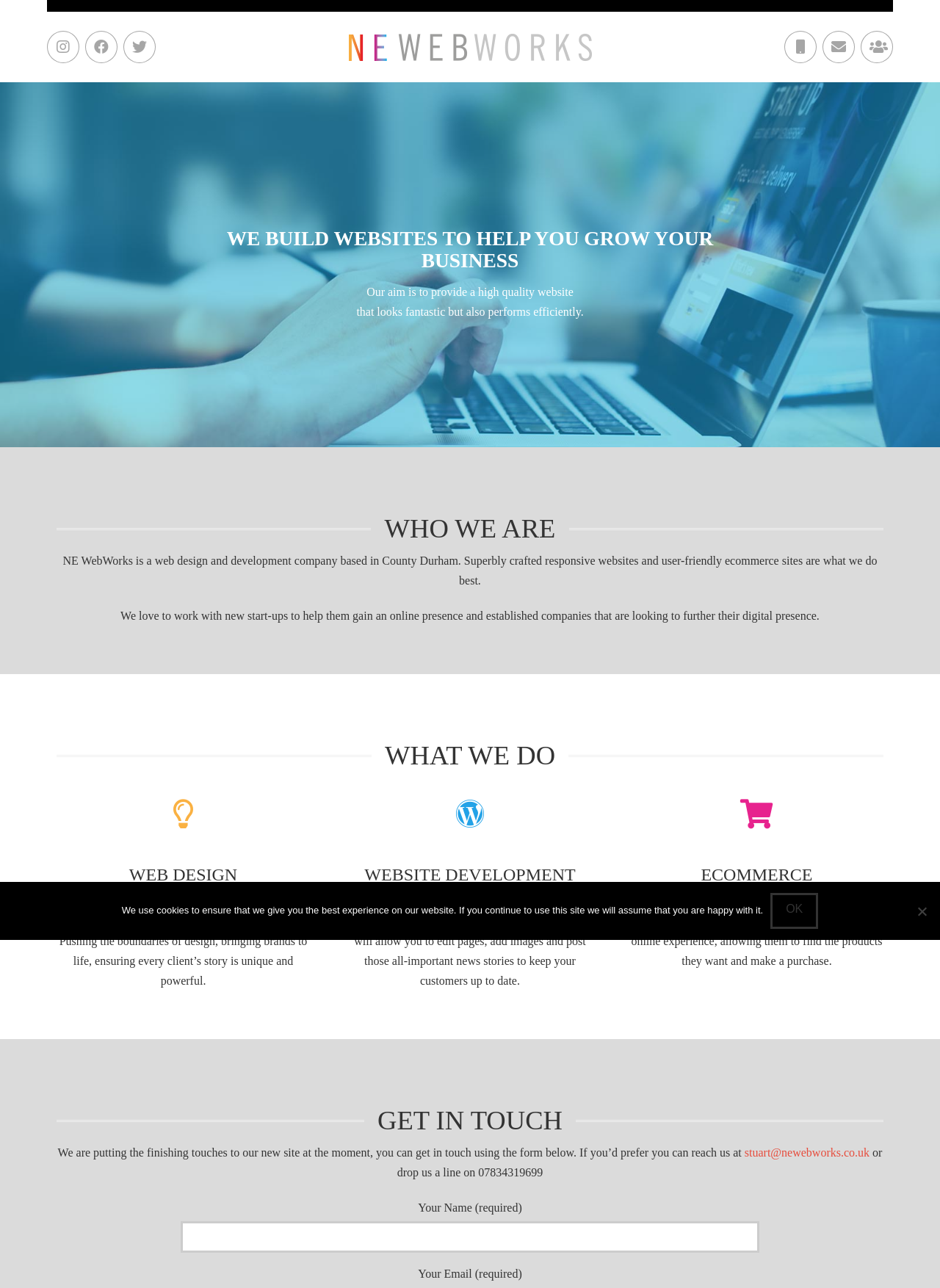What is the platform used for website development?
Please answer the question with as much detail and depth as you can.

The platform used for website development can be found in the text 'All our sites are built in WordPress content management system (CMS).' This text is located under the 'WEBSITE DEVELOPMENT' heading.